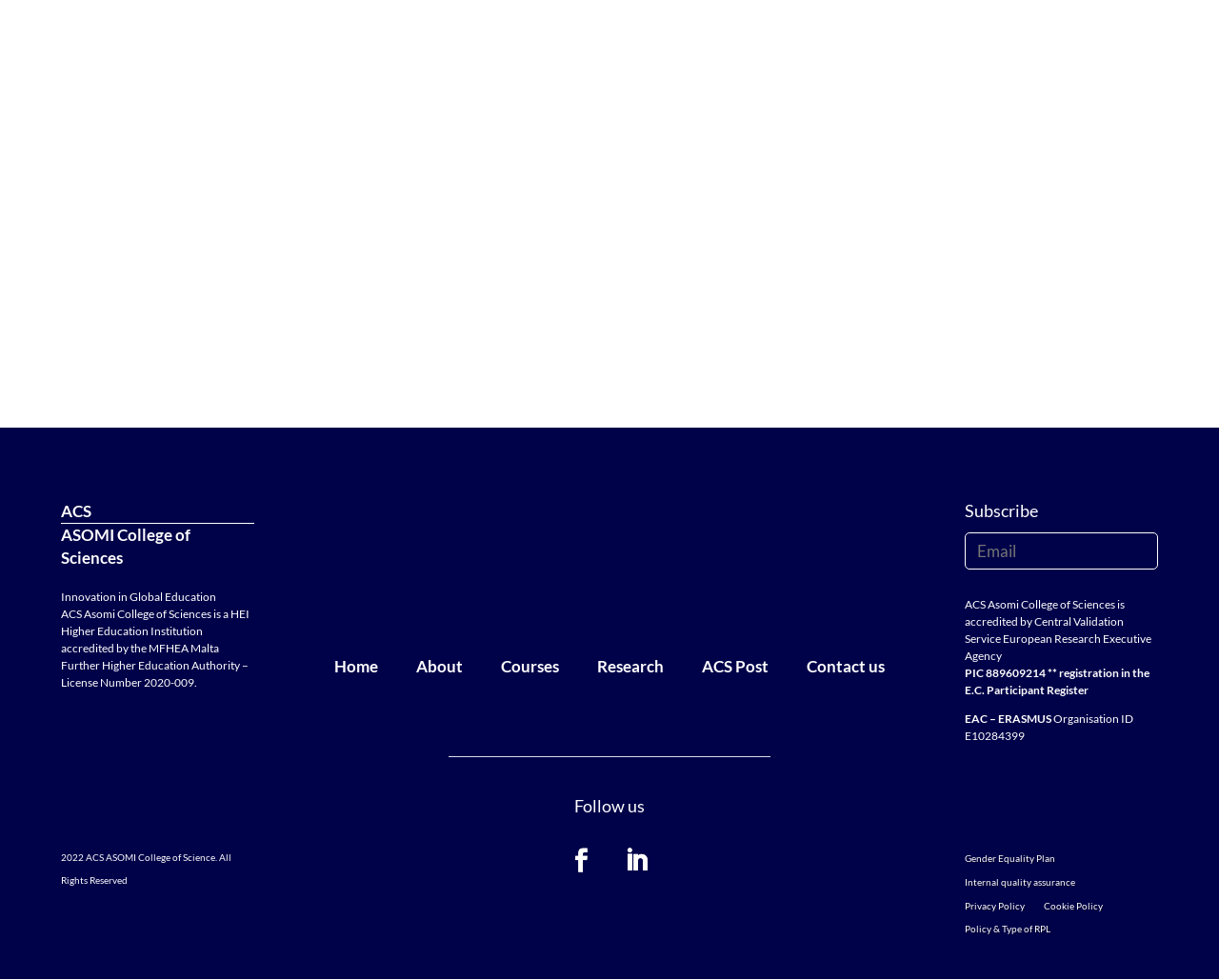What is the purpose of the textbox?
Provide a detailed answer to the question, using the image to inform your response.

I inferred the purpose of the textbox by looking at its location and the surrounding elements. The textbox is located next to a 'Subscribe' button and an 'Email' label, which suggests that it is used for email subscription.